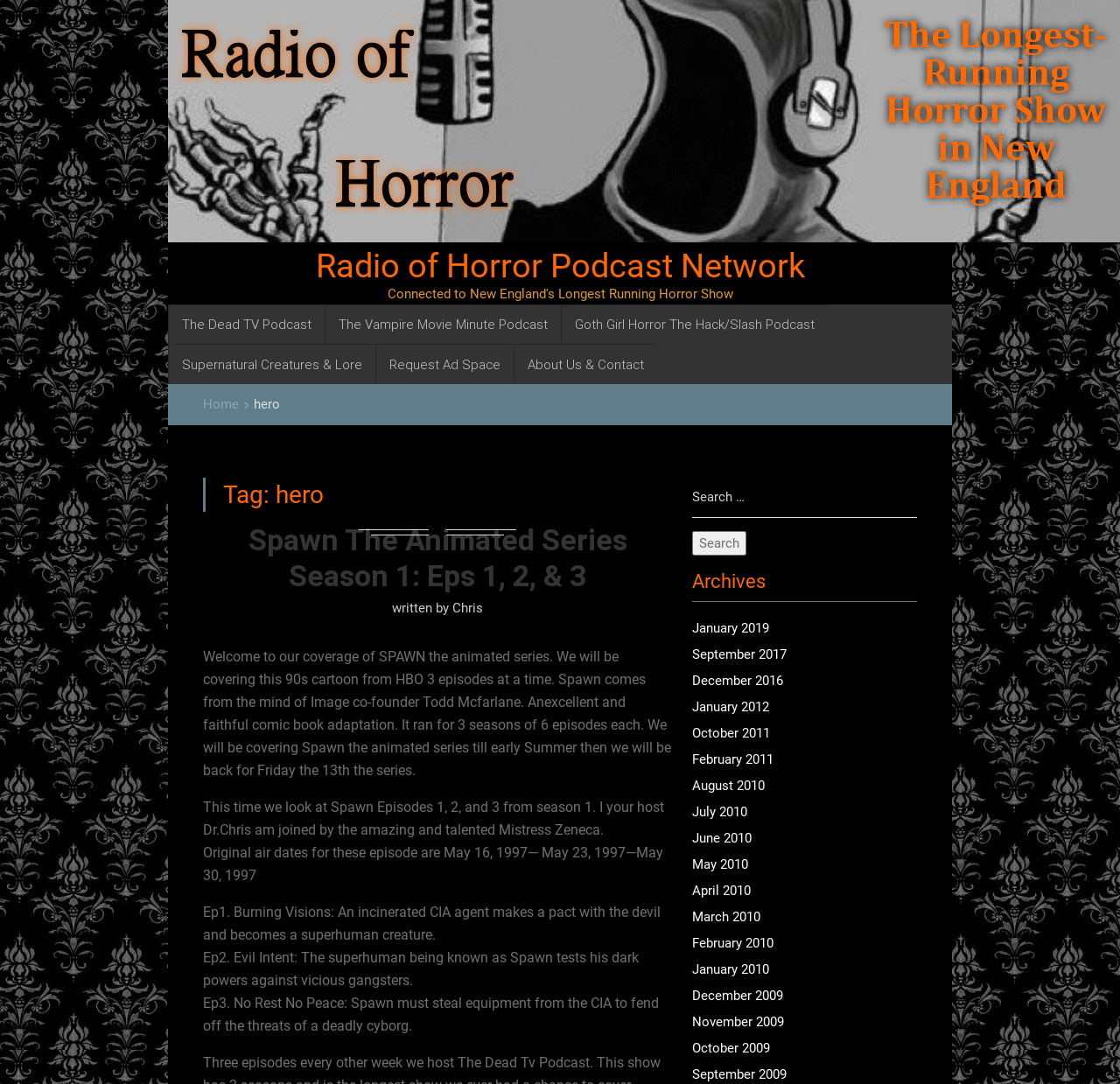Could you provide the bounding box coordinates for the portion of the screen to click to complete this instruction: "Visit the About Us & Contact page"?

[0.459, 0.318, 0.587, 0.354]